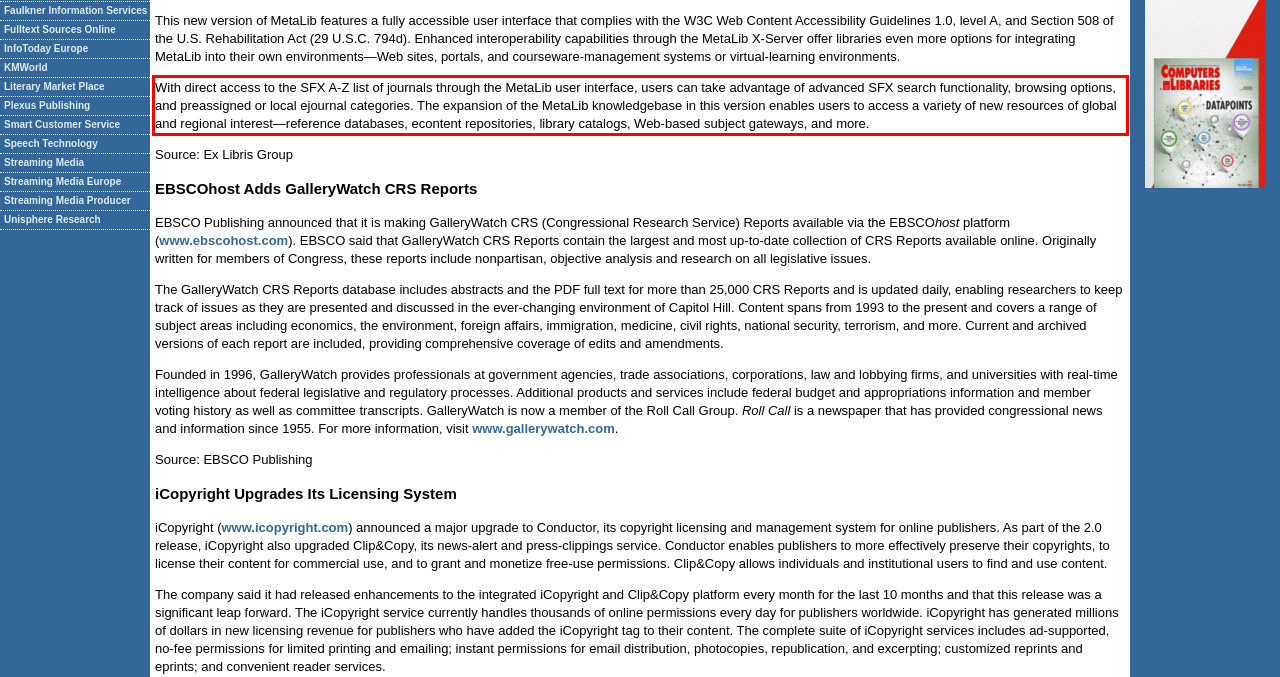Please use OCR to extract the text content from the red bounding box in the provided webpage screenshot.

With direct access to the SFX A-Z list of journals through the MetaLib user interface, users can take advantage of advanced SFX search functionality, browsing options, and preassigned or local ejournal categories. The expansion of the MetaLib knowledgebase in this version enables users to access a variety of new resources of global and regional interest—reference databases, econtent repositories, library catalogs, Web-based subject gateways, and more.